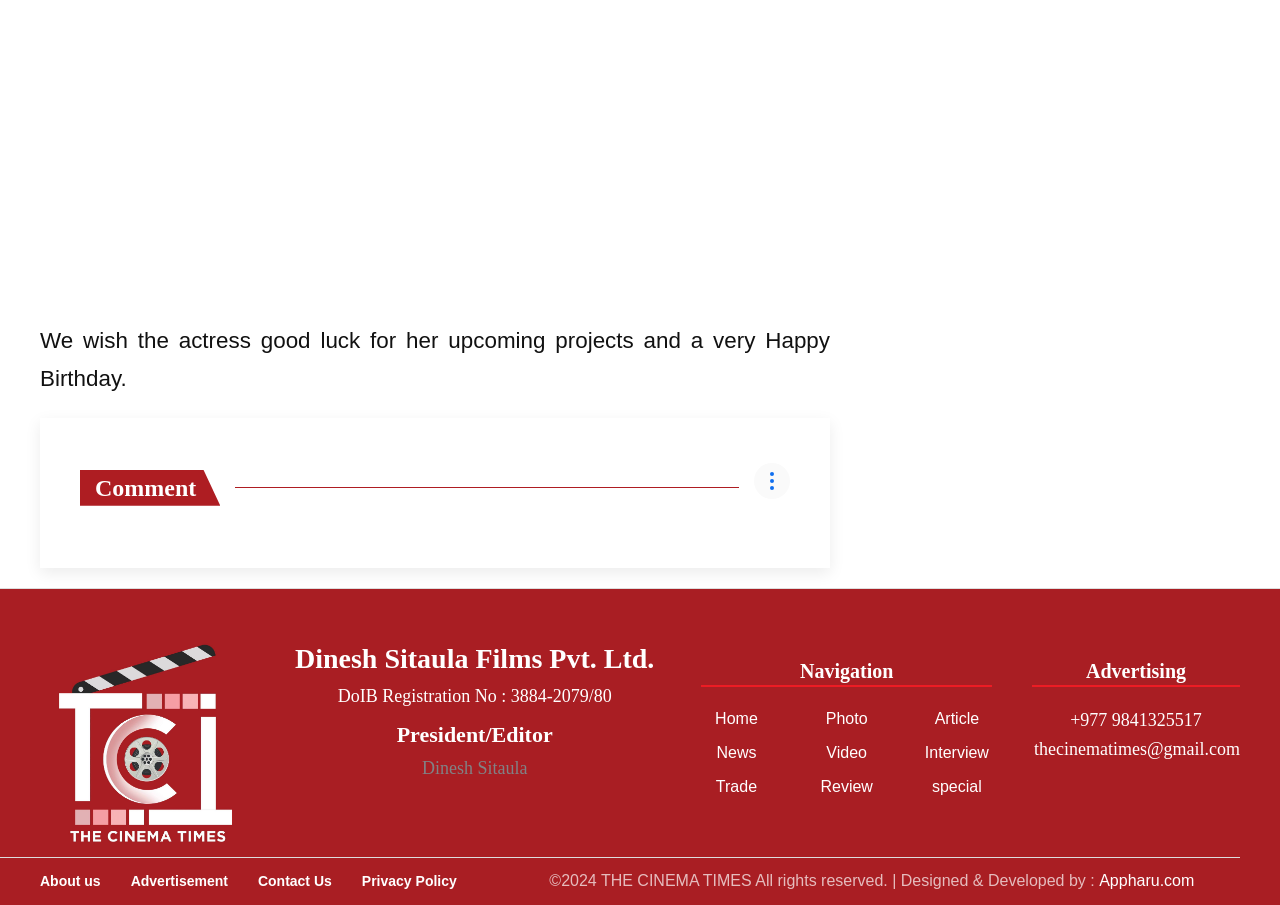What is the name of the company mentioned on the webpage?
Look at the screenshot and respond with a single word or phrase.

Dinesh Sitaula Films Pvt. Ltd.